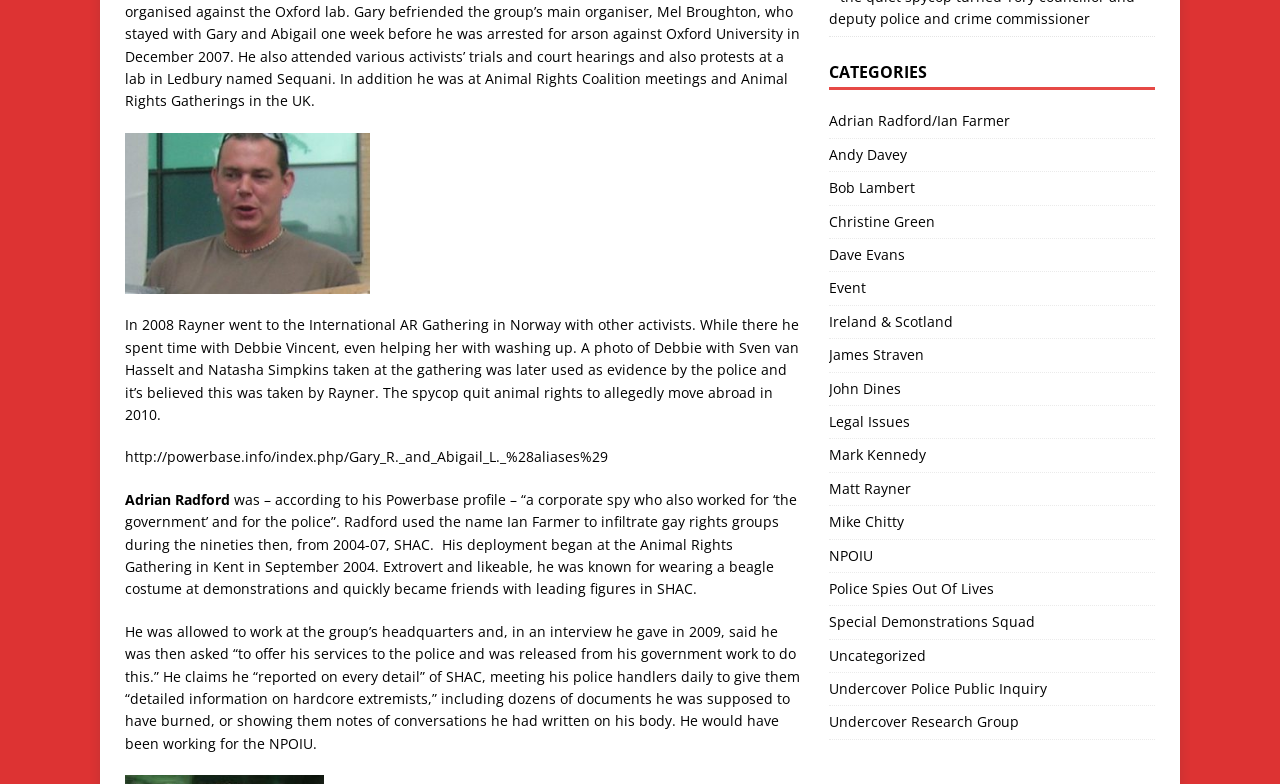What is the name of the person who infiltrated gay rights groups?
Please provide a single word or phrase as your answer based on the image.

Adrian Radford